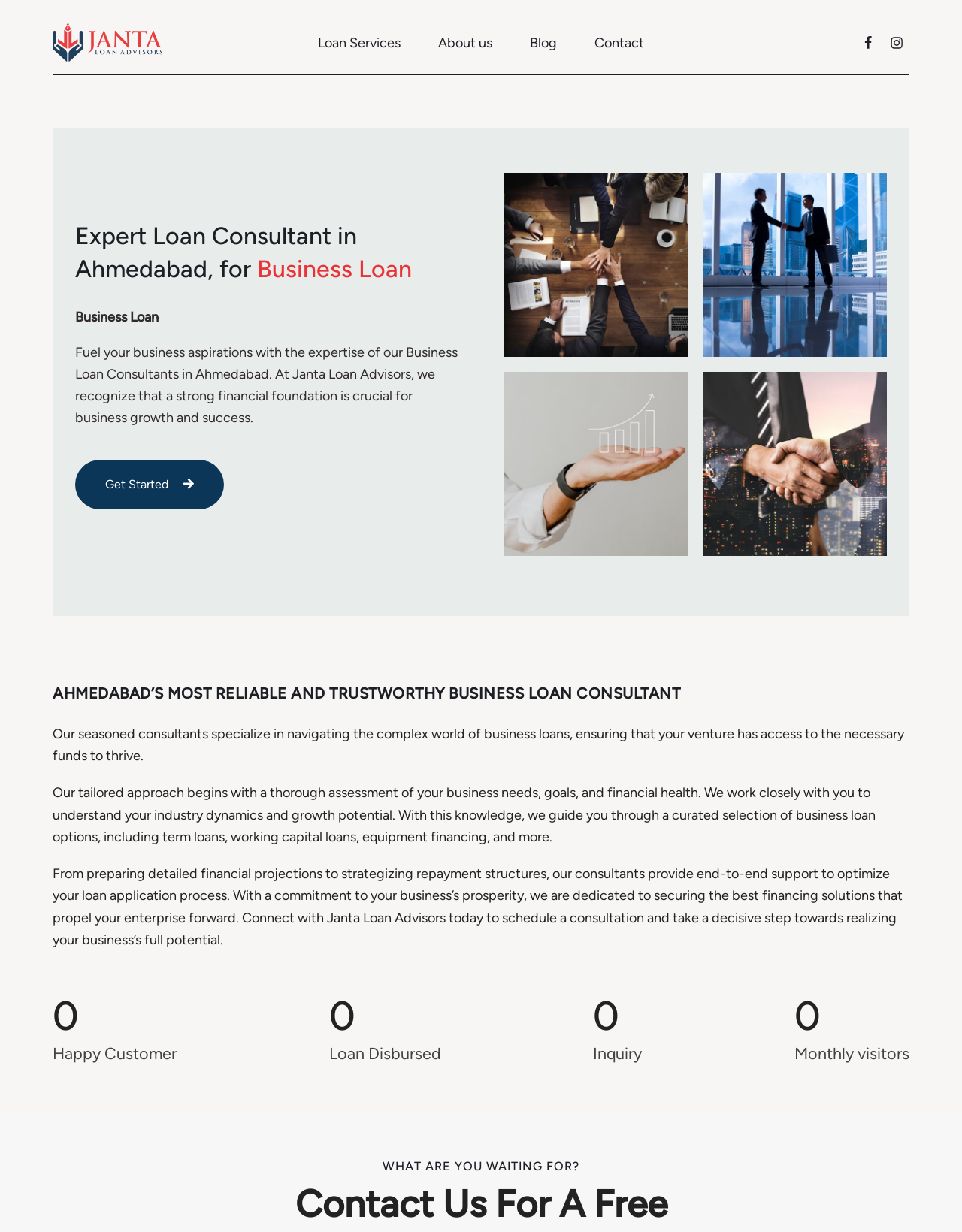Given the description "Blog", provide the bounding box coordinates of the corresponding UI element.

[0.551, 0.009, 0.579, 0.06]